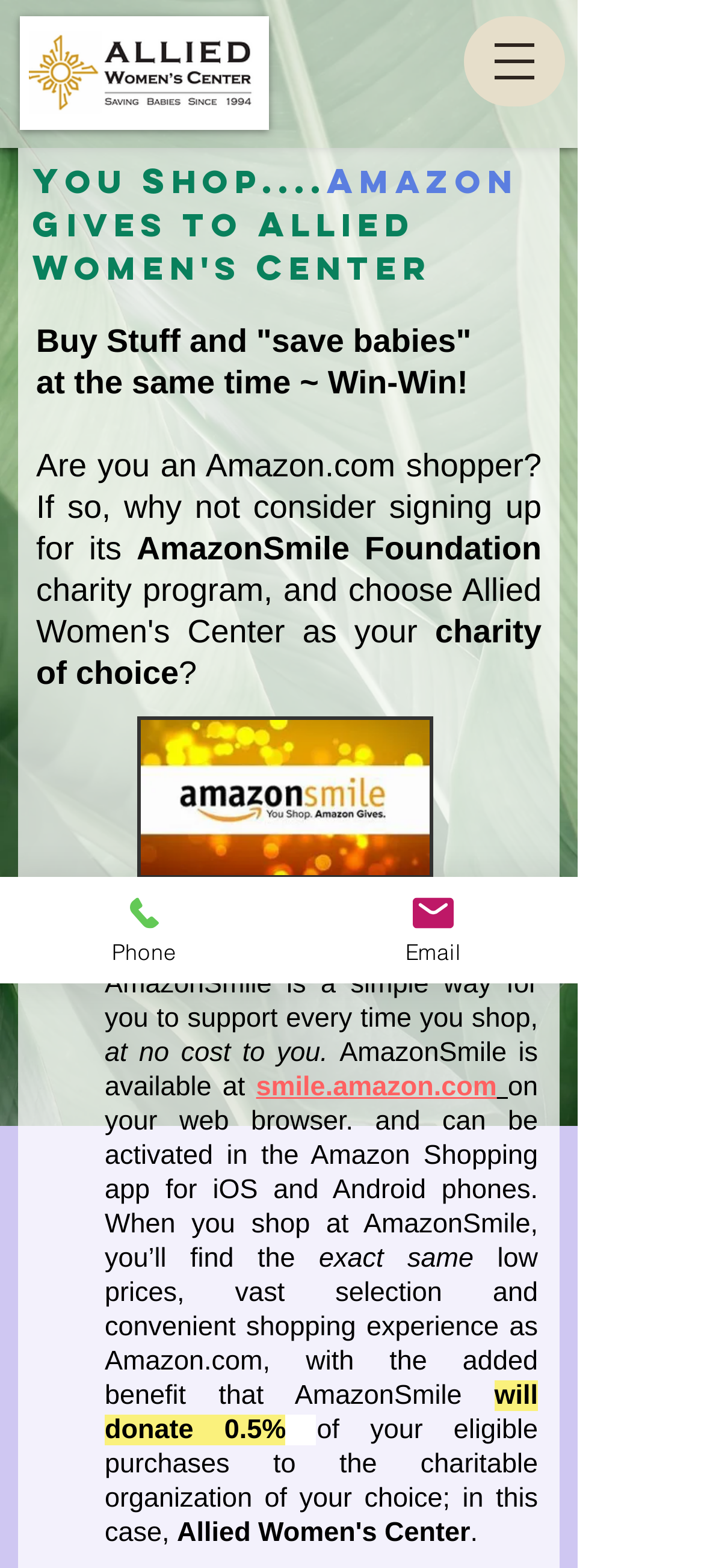Provide a short answer using a single word or phrase for the following question: 
What is the percentage of eligible purchases donated to the charitable organization?

0.5%